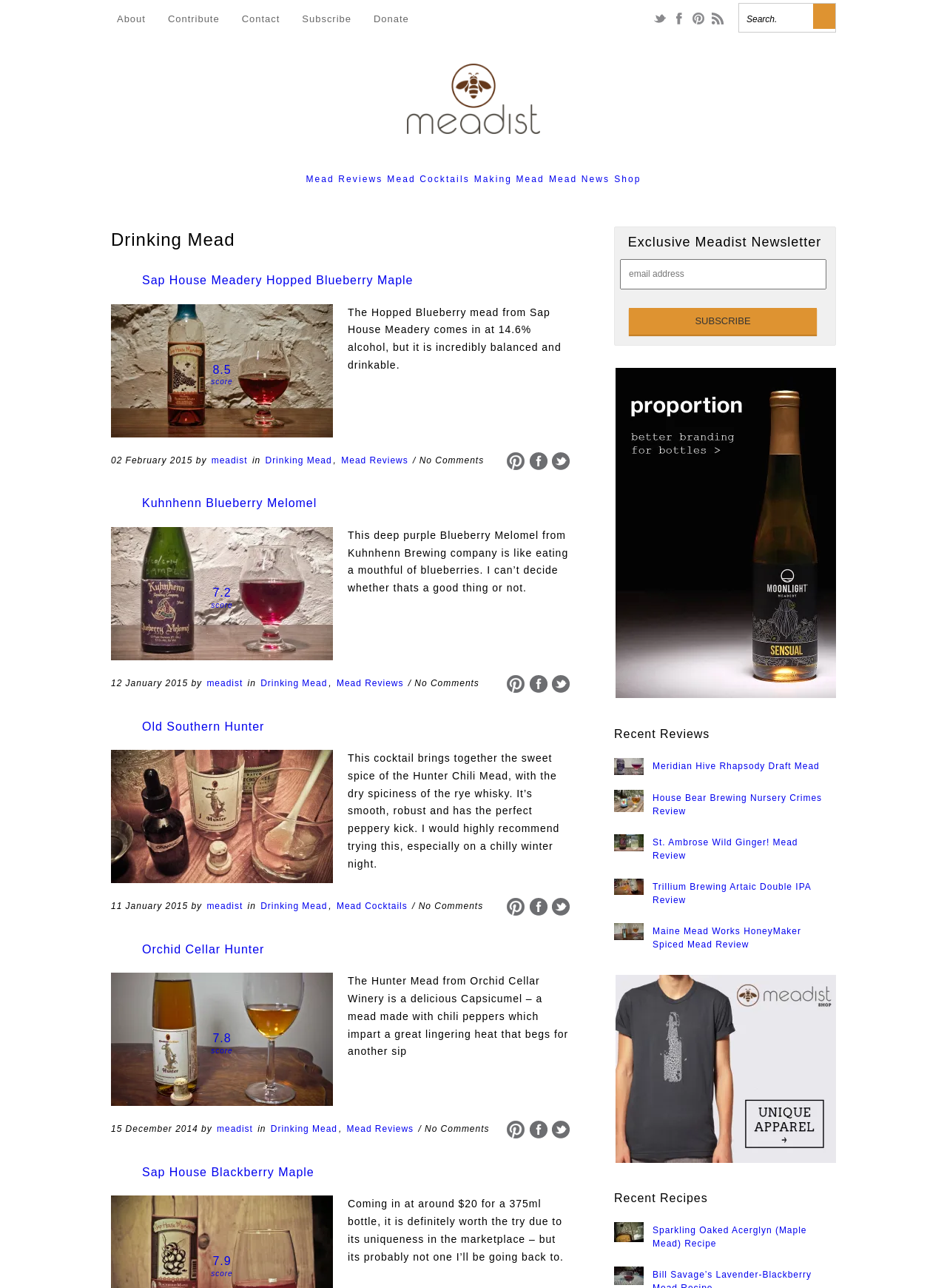What social media platforms are available for sharing?
Using the image as a reference, give a one-word or short phrase answer.

Pinterest, Facebook, Twitter